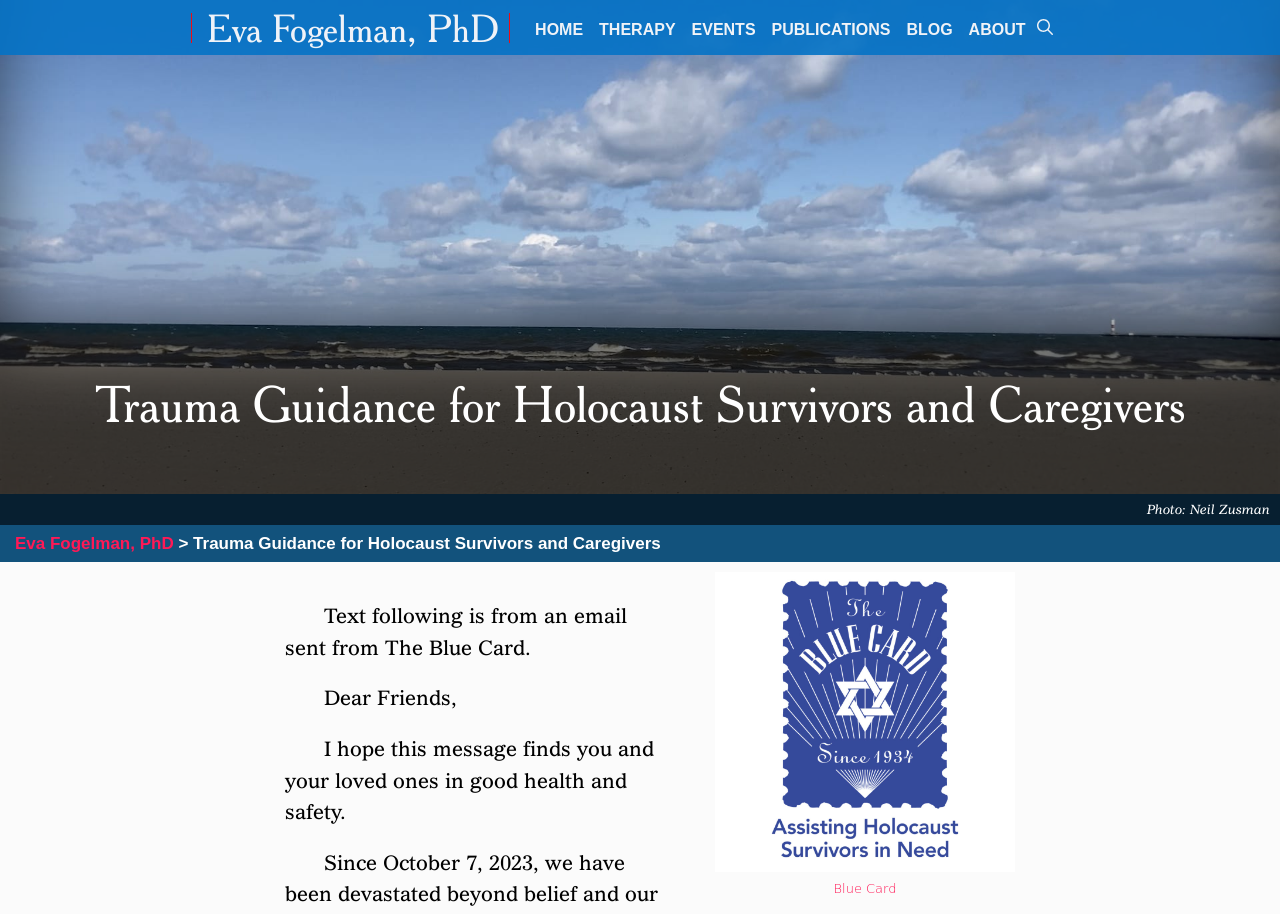Specify the bounding box coordinates of the area to click in order to execute this command: 'visit Blue Card'. The coordinates should consist of four float numbers ranging from 0 to 1, and should be formatted as [left, top, right, bottom].

[0.559, 0.924, 0.793, 0.949]